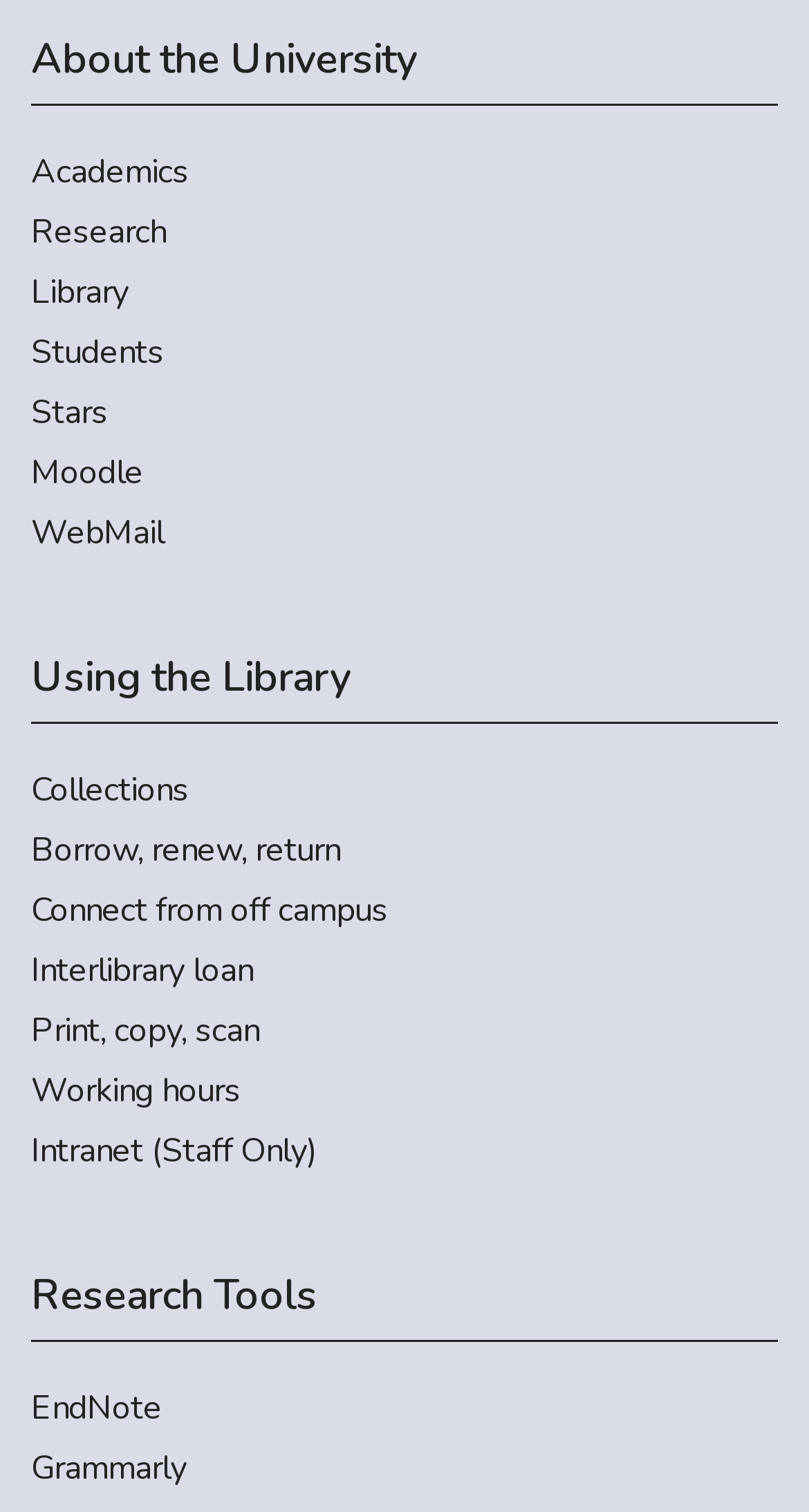Predict the bounding box coordinates of the area that should be clicked to accomplish the following instruction: "Click on Academics". The bounding box coordinates should consist of four float numbers between 0 and 1, i.e., [left, top, right, bottom].

[0.038, 0.097, 0.962, 0.13]